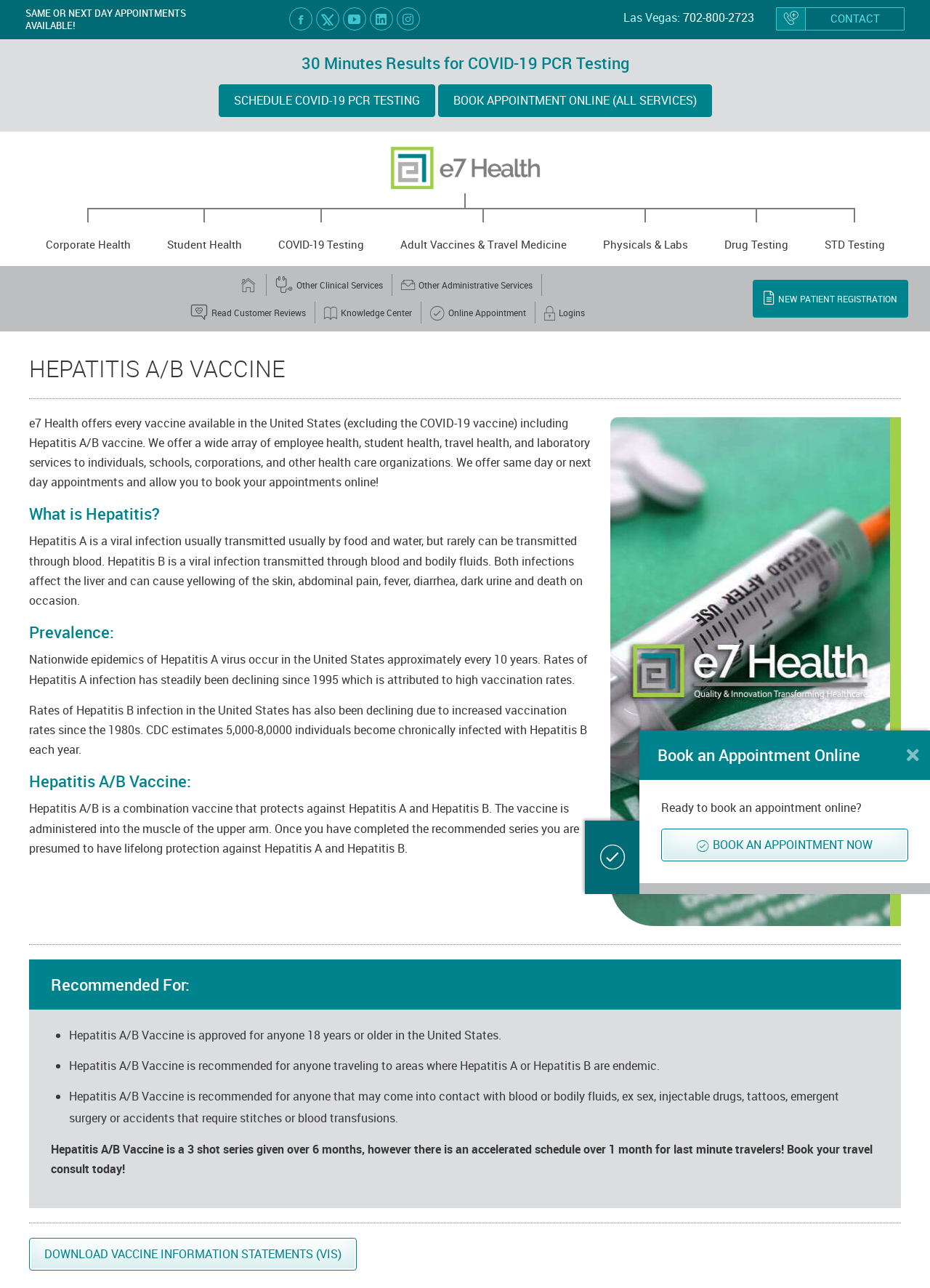Specify the bounding box coordinates of the area that needs to be clicked to achieve the following instruction: "Contact e7 Health".

[0.835, 0.006, 0.973, 0.023]